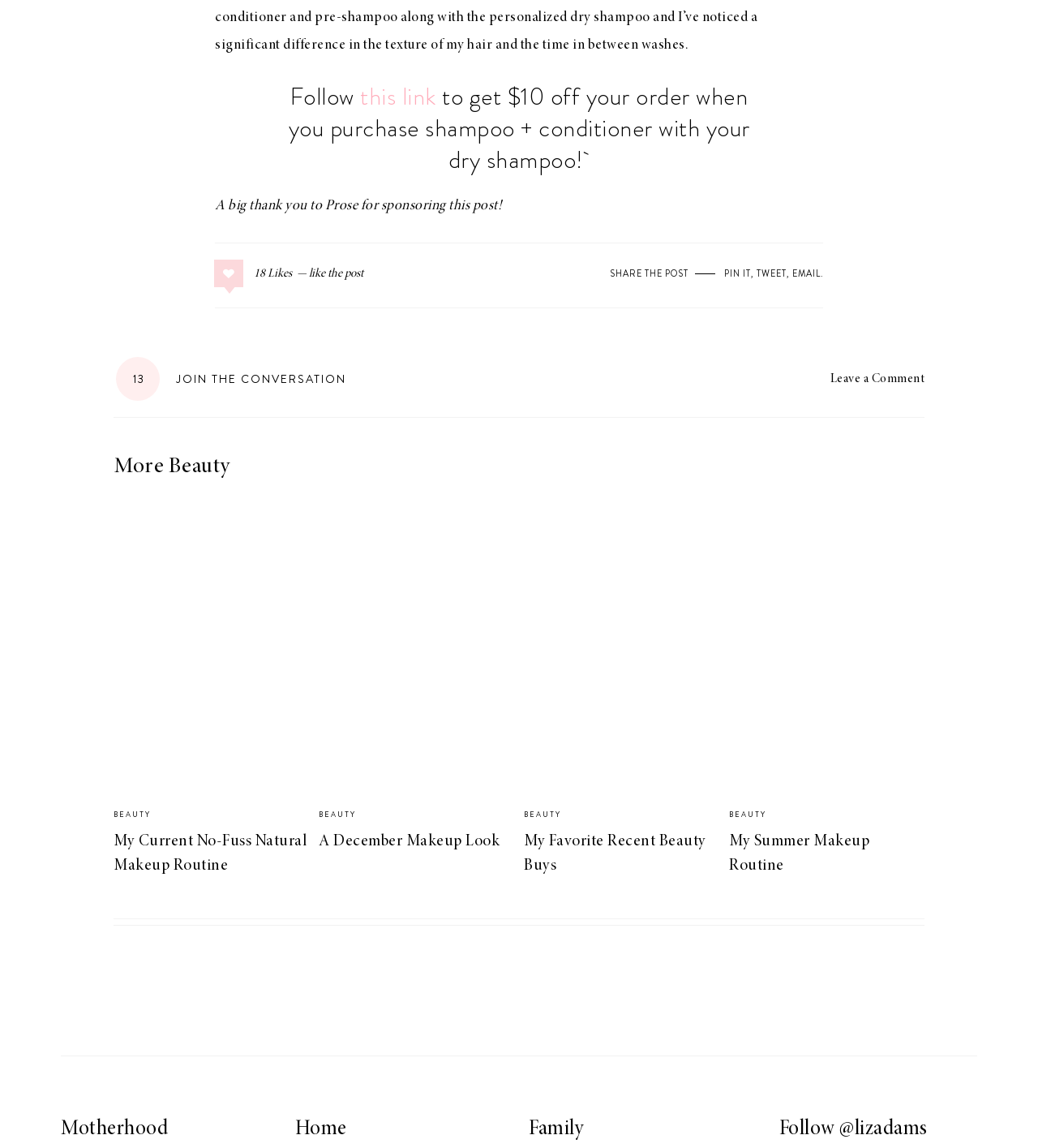From the screenshot, find the bounding box of the UI element matching this description: "A December Makeup Look". Supply the bounding box coordinates in the form [left, top, right, bottom], each a float between 0 and 1.

[0.307, 0.726, 0.481, 0.74]